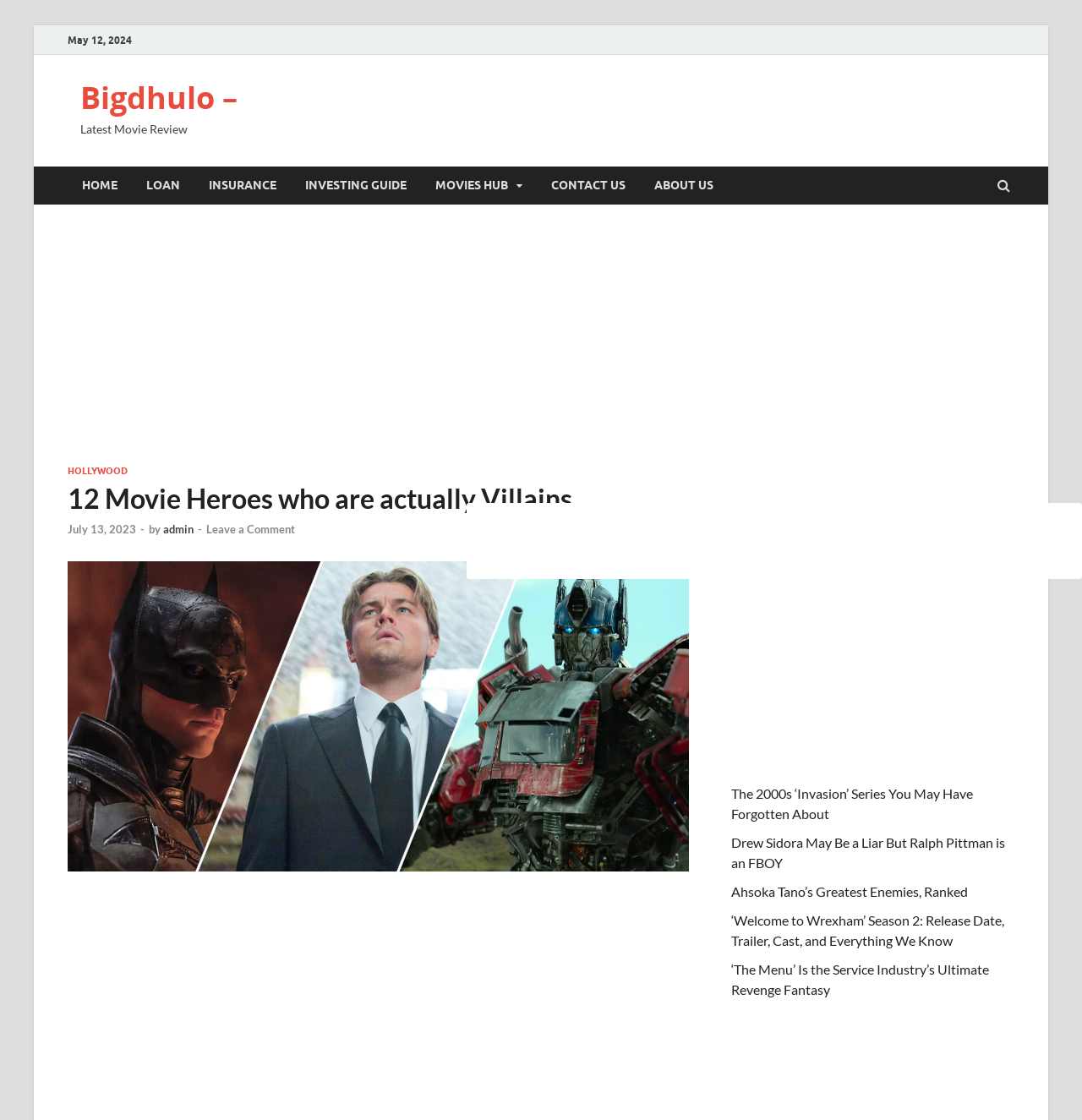Extract the main title from the webpage.

12 Movie Heroes who are actually Villains